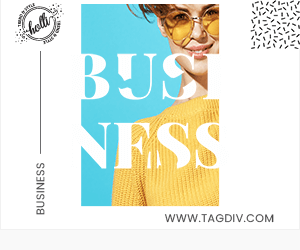Give an in-depth description of the image.

The image features a stylish young woman wearing yellow sunglasses and a bright yellow sweater, exuding confidence and vibrancy against a striking turquoise background. The word "BUSINESS" is prominently displayed in bold, white text that overlays the photo, creating a modern and eye-catching aesthetic. This artwork suggests a fusion of professionalism and trendiness, appealing to an audience interested in contemporary business themes or lifestyle branding. The layout combines graphic design elements with fashion, making it perfect for a campaign or content related to business and style.